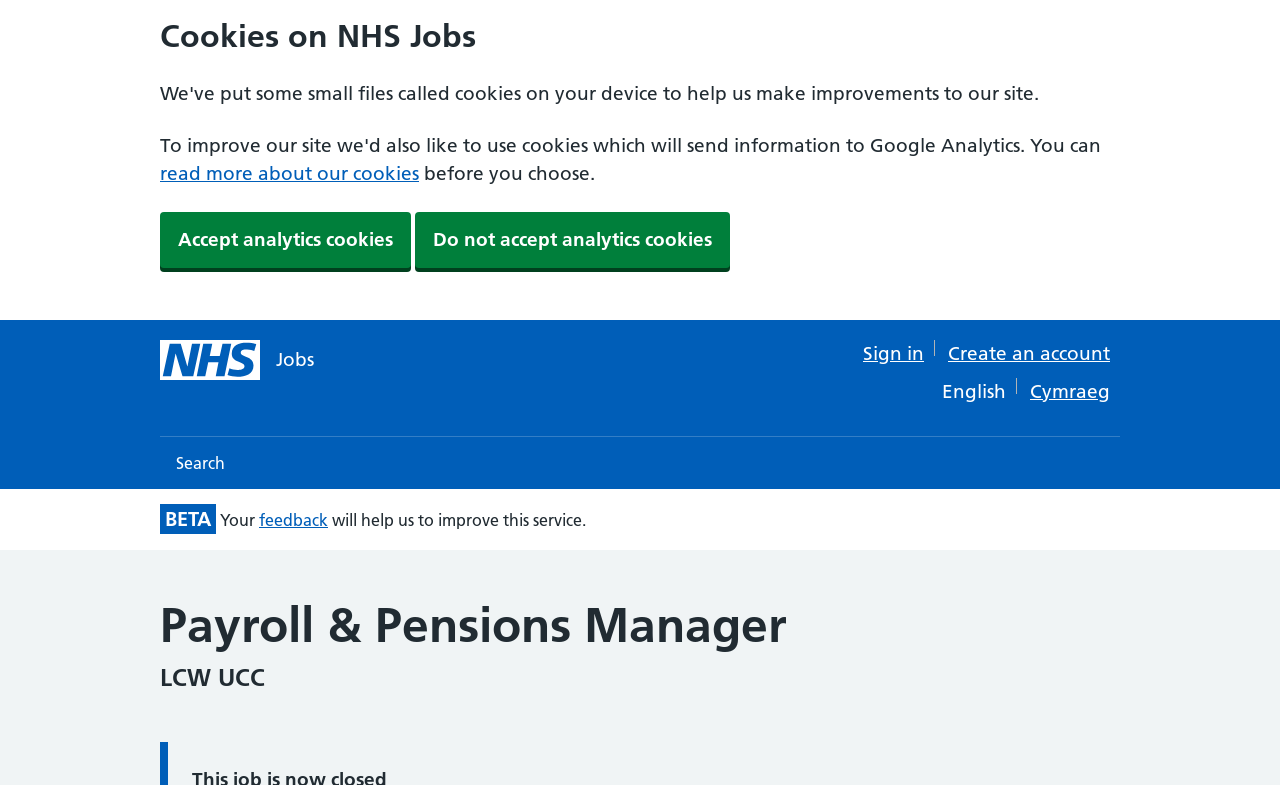Locate the bounding box coordinates of the segment that needs to be clicked to meet this instruction: "Visit Amazon".

None